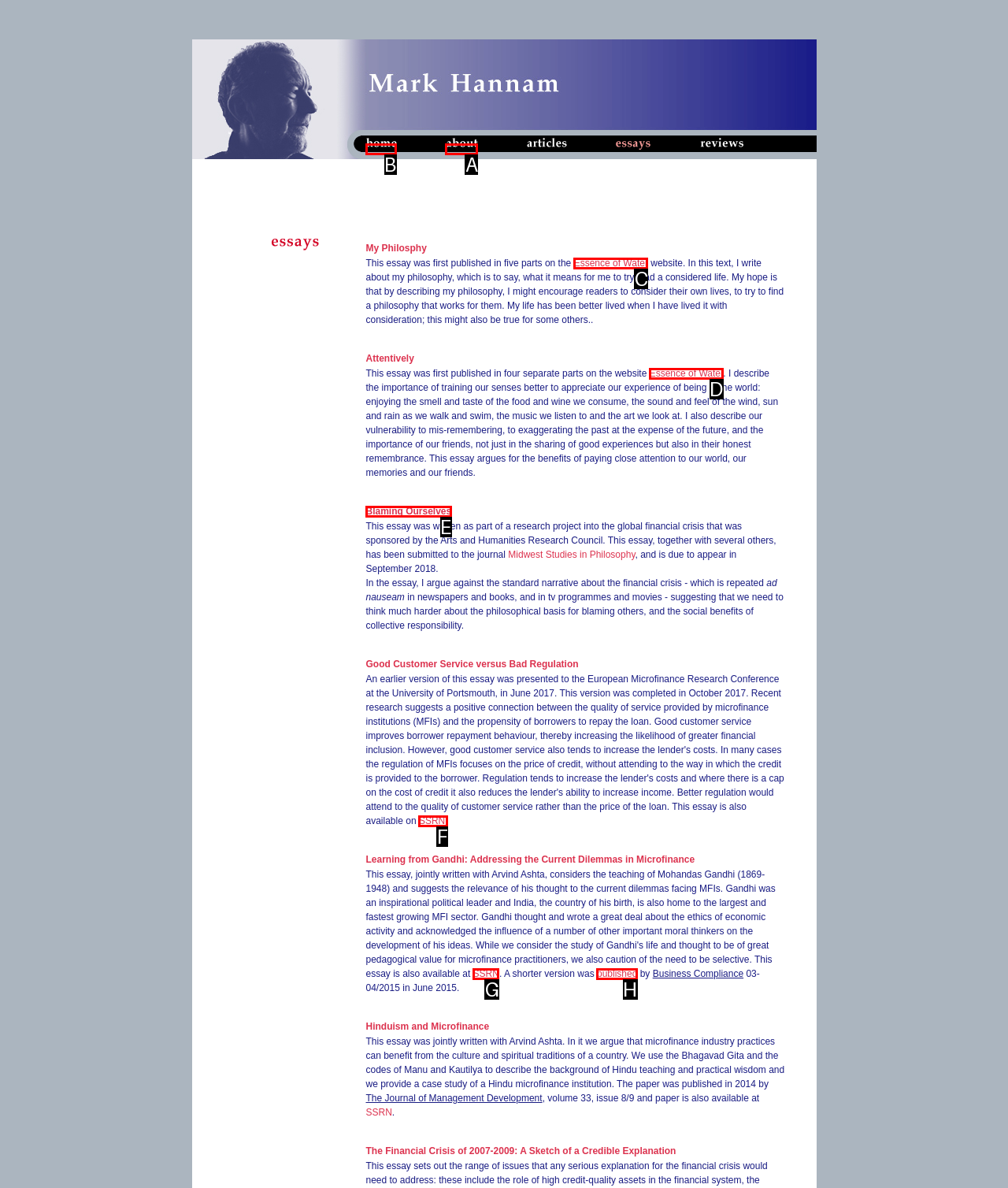Specify which element within the red bounding boxes should be clicked for this task: click on the home link Respond with the letter of the correct option.

B